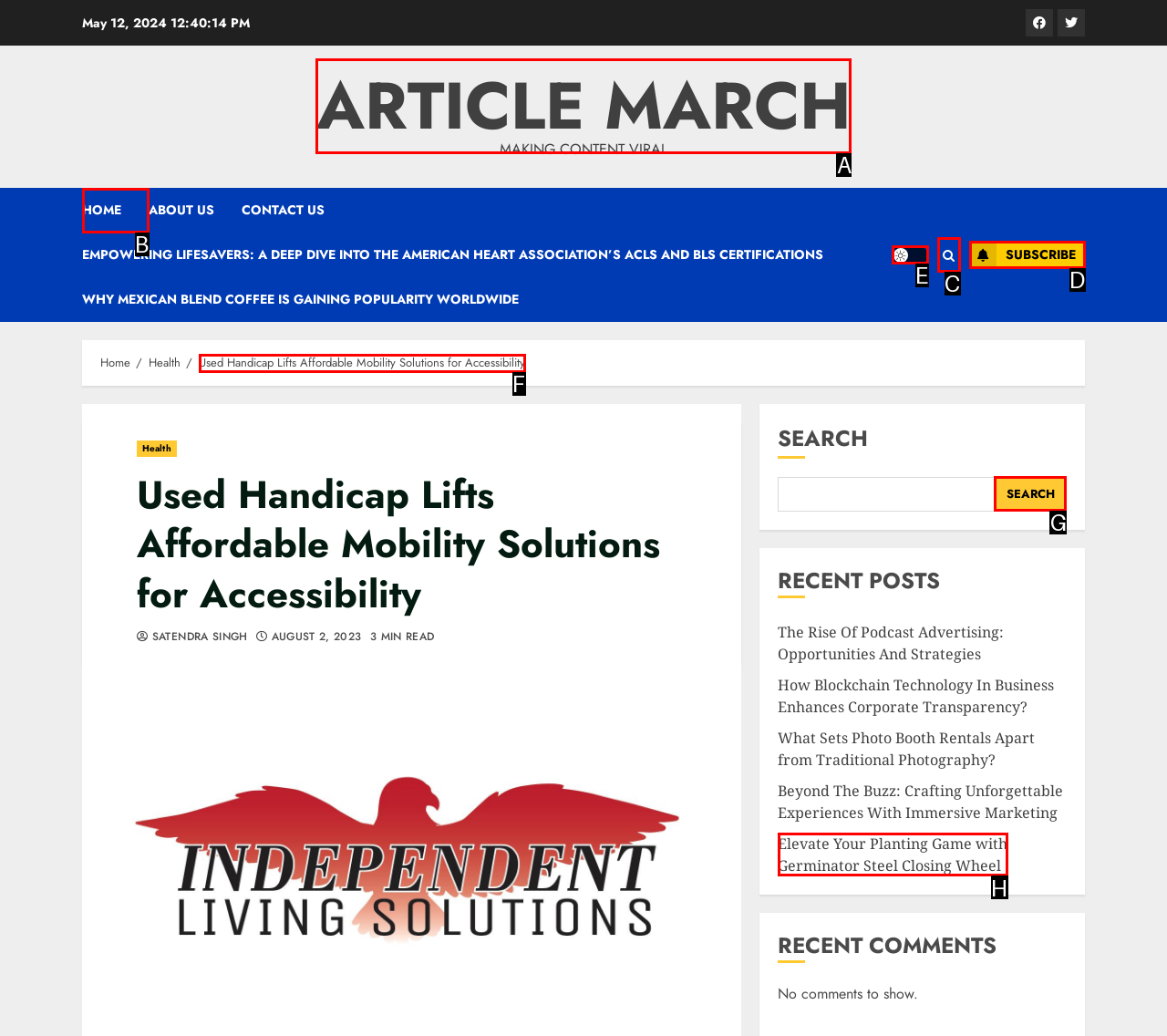Using the description: Home, find the HTML element that matches it. Answer with the letter of the chosen option.

B